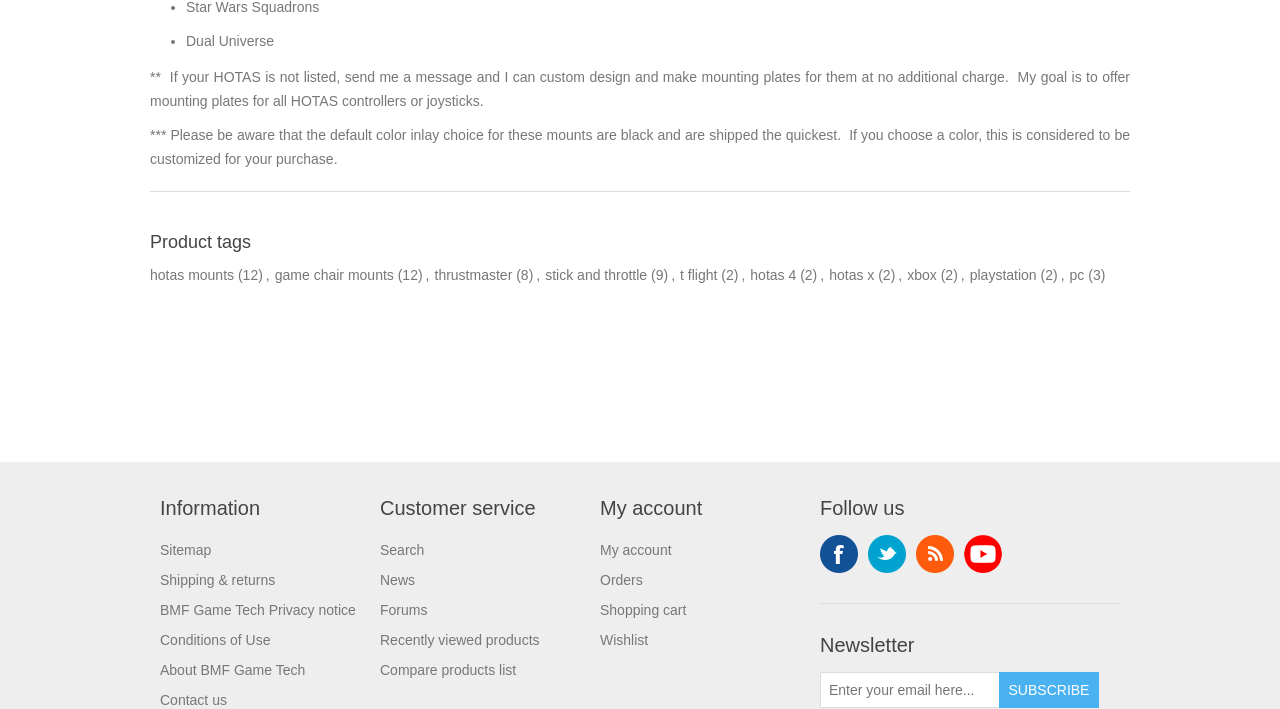Please identify the bounding box coordinates of where to click in order to follow the instruction: "View shipping and returns information".

[0.125, 0.806, 0.215, 0.829]